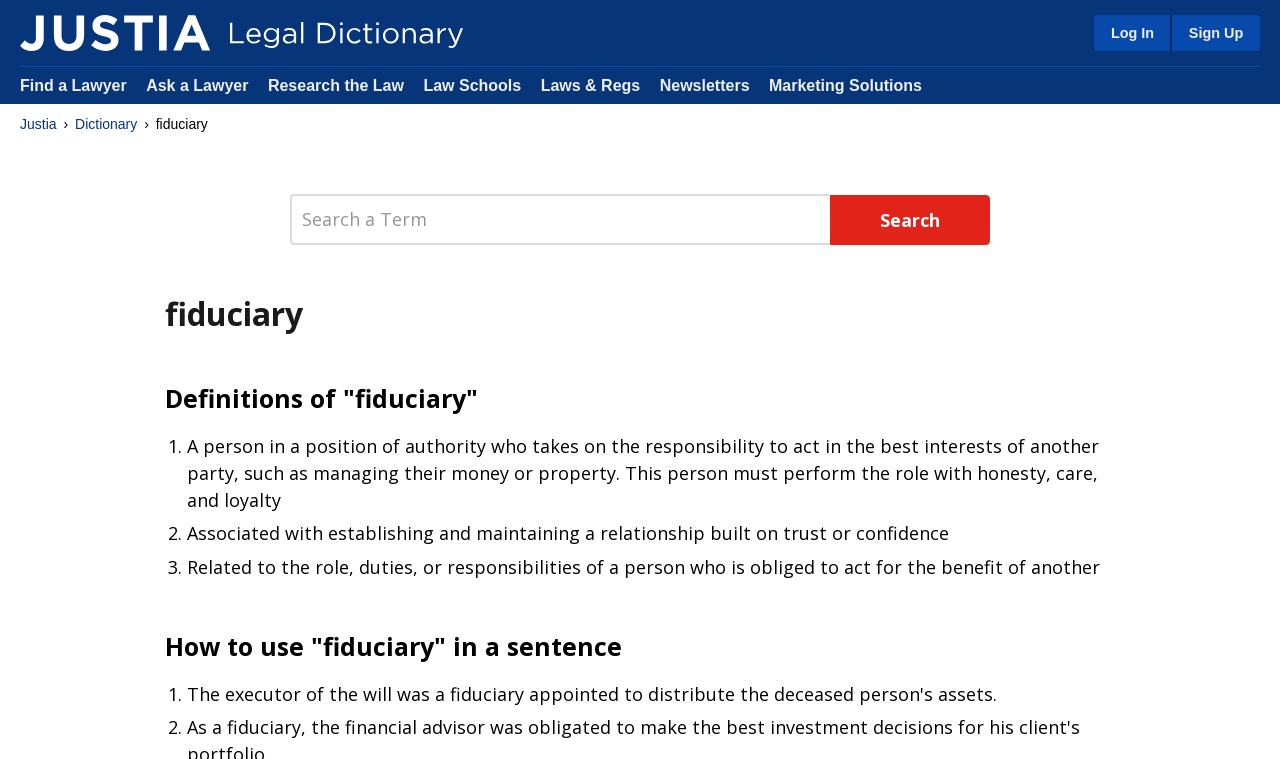Please determine the bounding box coordinates of the element's region to click for the following instruction: "Visit Ludwig-Maximilians-Universität, Chair of Metabolic Biochemistry".

None